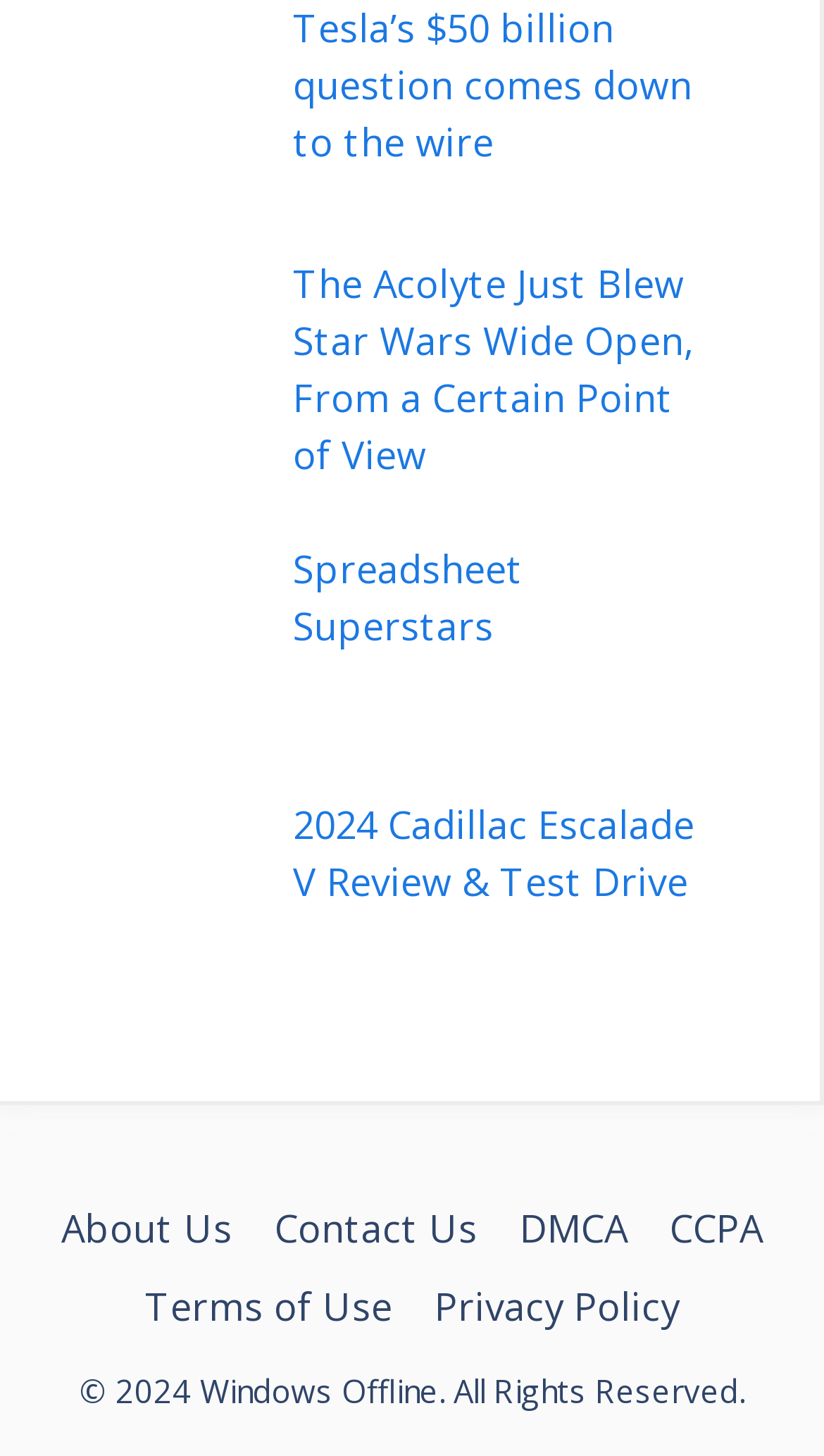Please reply to the following question with a single word or a short phrase:
How many links are in the main section?

4